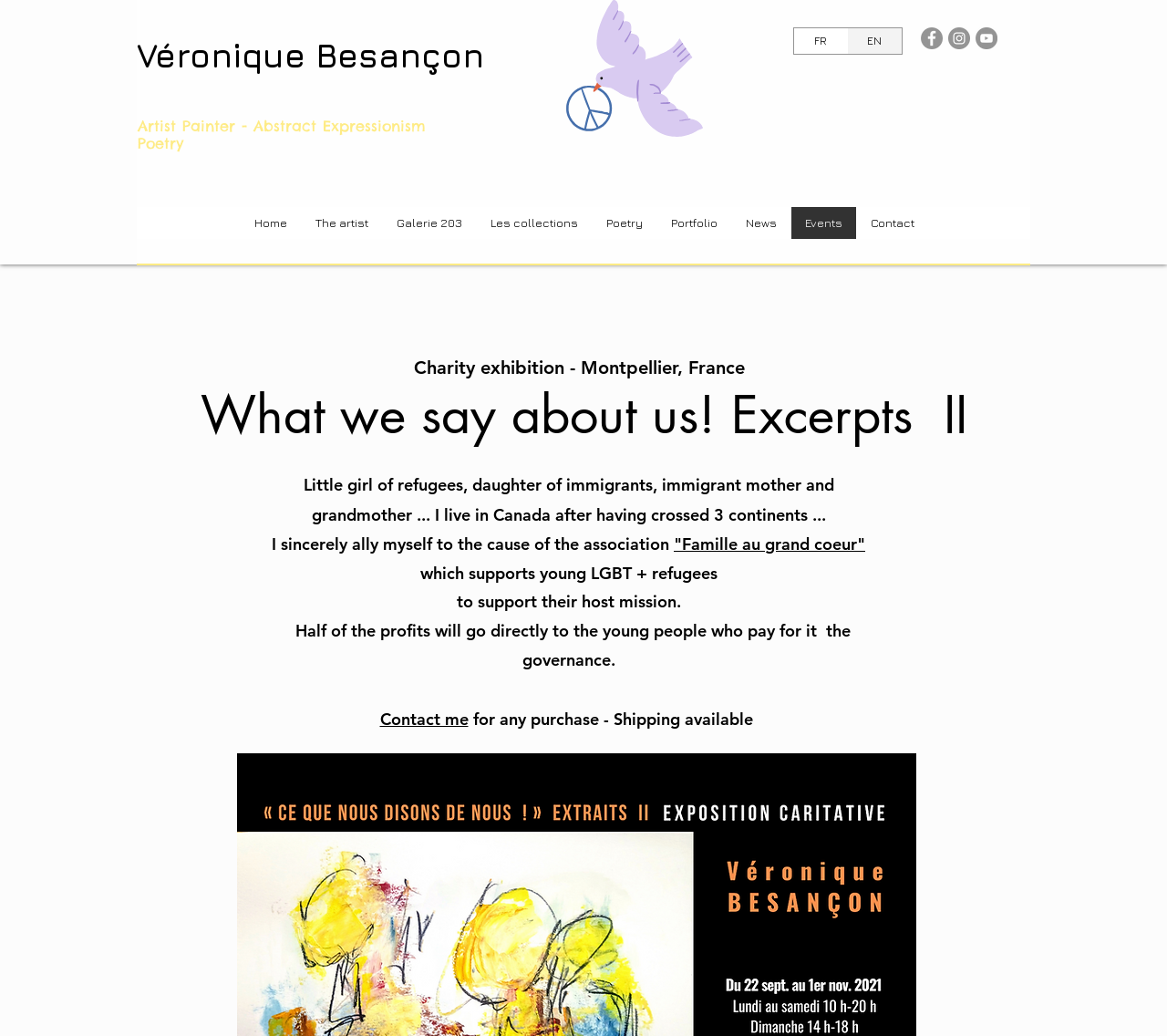What is the artist's name?
Please answer the question with as much detail and depth as you can.

The artist's name is mentioned in the heading 'Véronique Besançon' and also as a link with the same text.